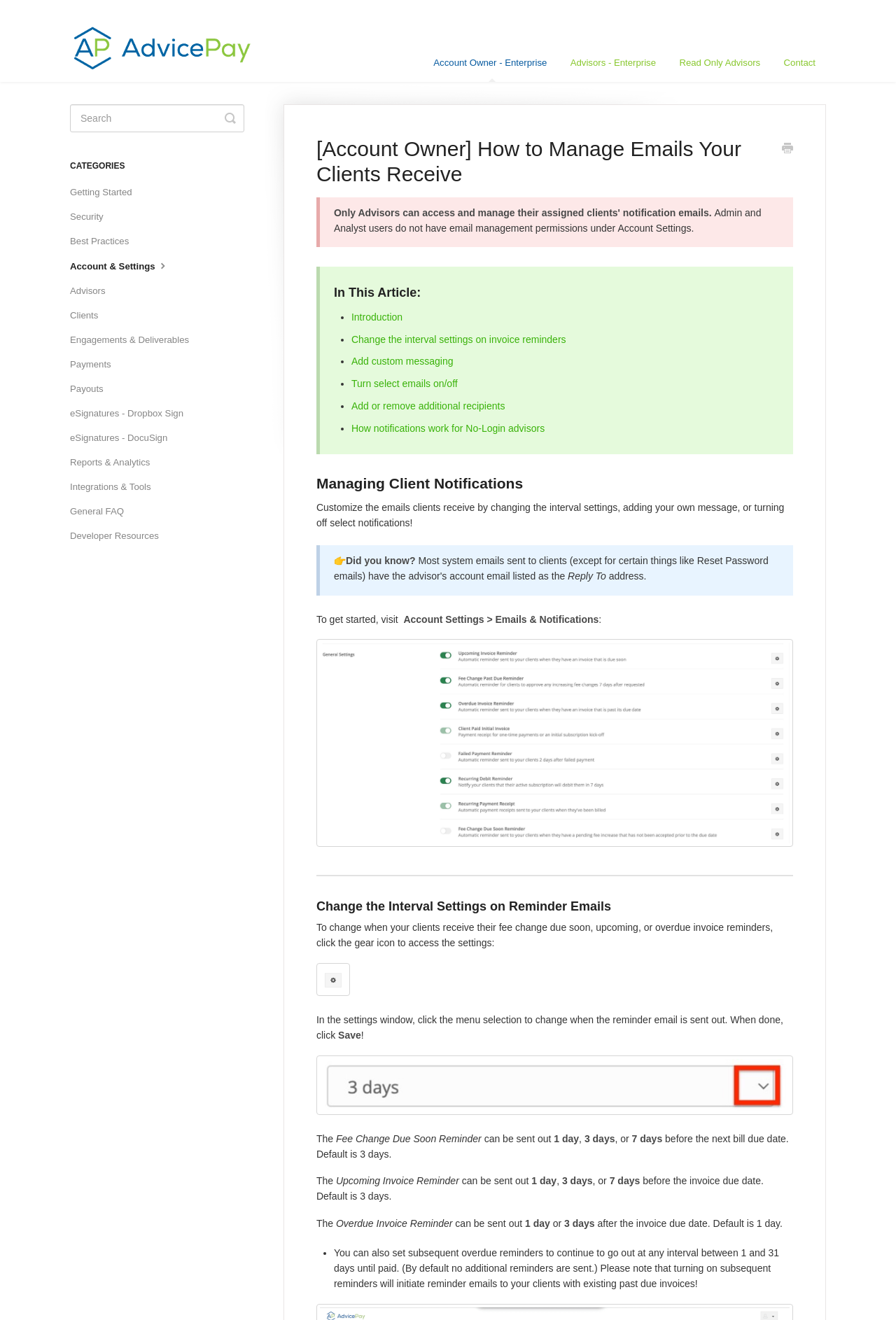For the given element description Toggle Search, determine the bounding box coordinates of the UI element. The coordinates should follow the format (top-left x, top-left y, bottom-right x, bottom-right y) and be within the range of 0 to 1.

[0.251, 0.079, 0.263, 0.1]